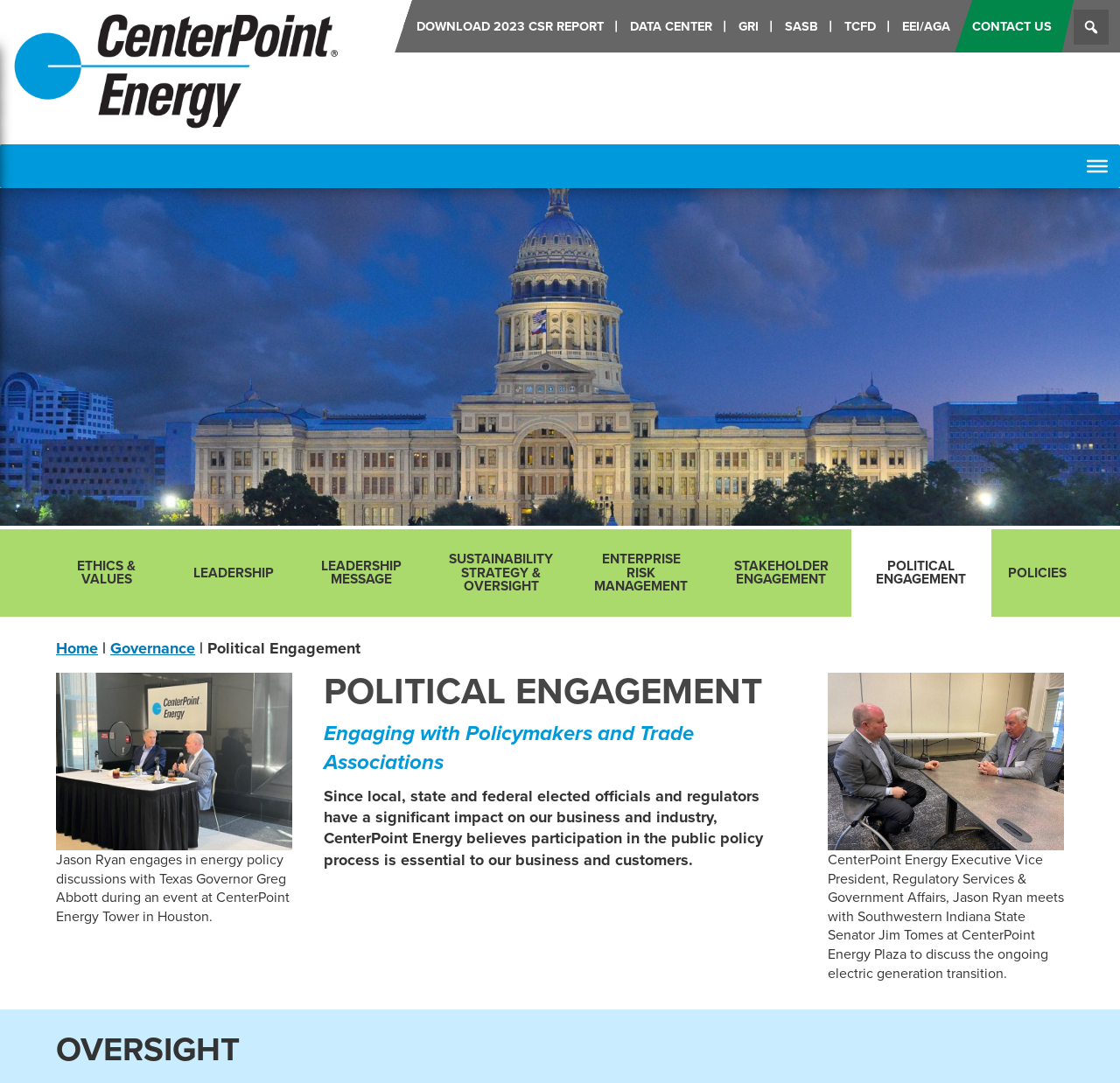Find the bounding box coordinates for the area that must be clicked to perform this action: "Learn about Legal Access Alameda".

None